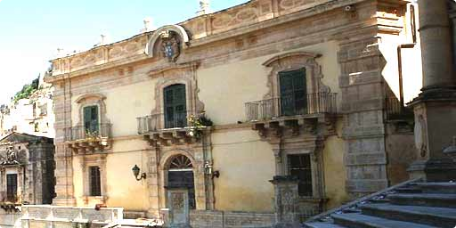Please answer the following question as detailed as possible based on the image: 
What is the location of the Polara Palace?

The caption clearly states that the Polara Palace is 'located in Modica, Sicily', providing the exact location of the palace.